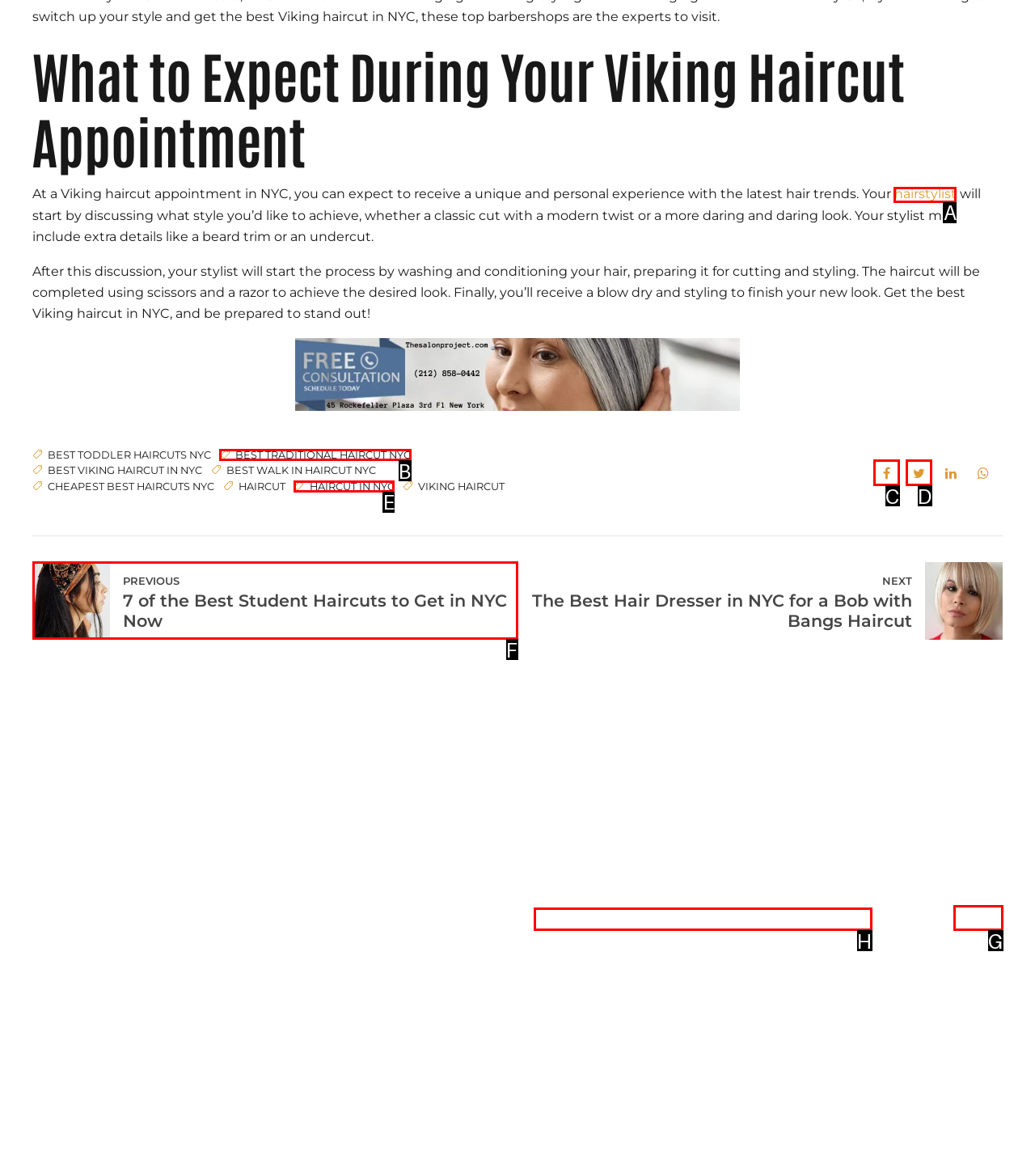Identify the correct option to click in order to accomplish the task: Click the 'hairstylist' link Provide your answer with the letter of the selected choice.

A